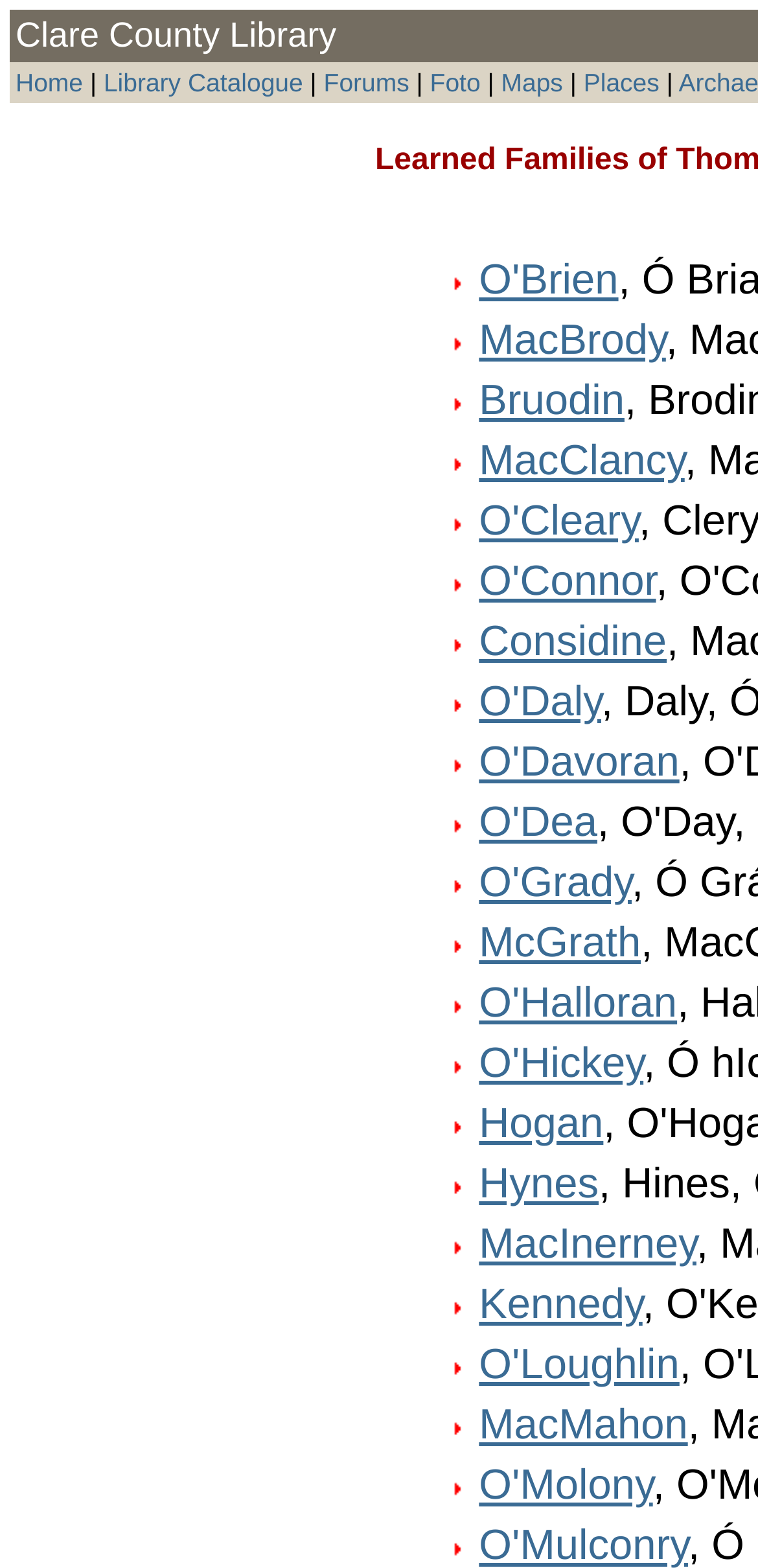Highlight the bounding box coordinates of the element you need to click to perform the following instruction: "browse library catalogue."

[0.137, 0.043, 0.4, 0.062]